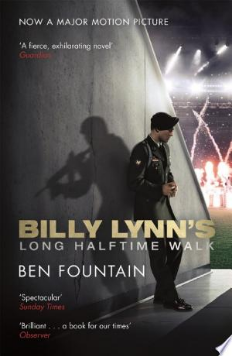Thoroughly describe the content and context of the image.

The image showcases the cover of "Billy Lynn's Long Halftime Walk," a novel by Ben Fountain, now adapted into a major motion picture. The cover features a soldier in uniform, standing pensively against a backdrop that captures the energy of a sports event, with stadium lights illuminating the scene. The title is prominently displayed at the bottom in bold letters, along with the author's name. Above the title, a compelling tagline reads, "NOW A MAJOR MOTION PICTURE," emphasizing the book's transition to film. Additional praise for the novel from notable publications, including "A fierce, exhilarating novel" (The Guardian) and "Brilliant... a book for our times" (The Observer), brings attention to its critical acclaim. This striking visual effectively conveys the themes of war and the complexities of American life, central to the narrative.